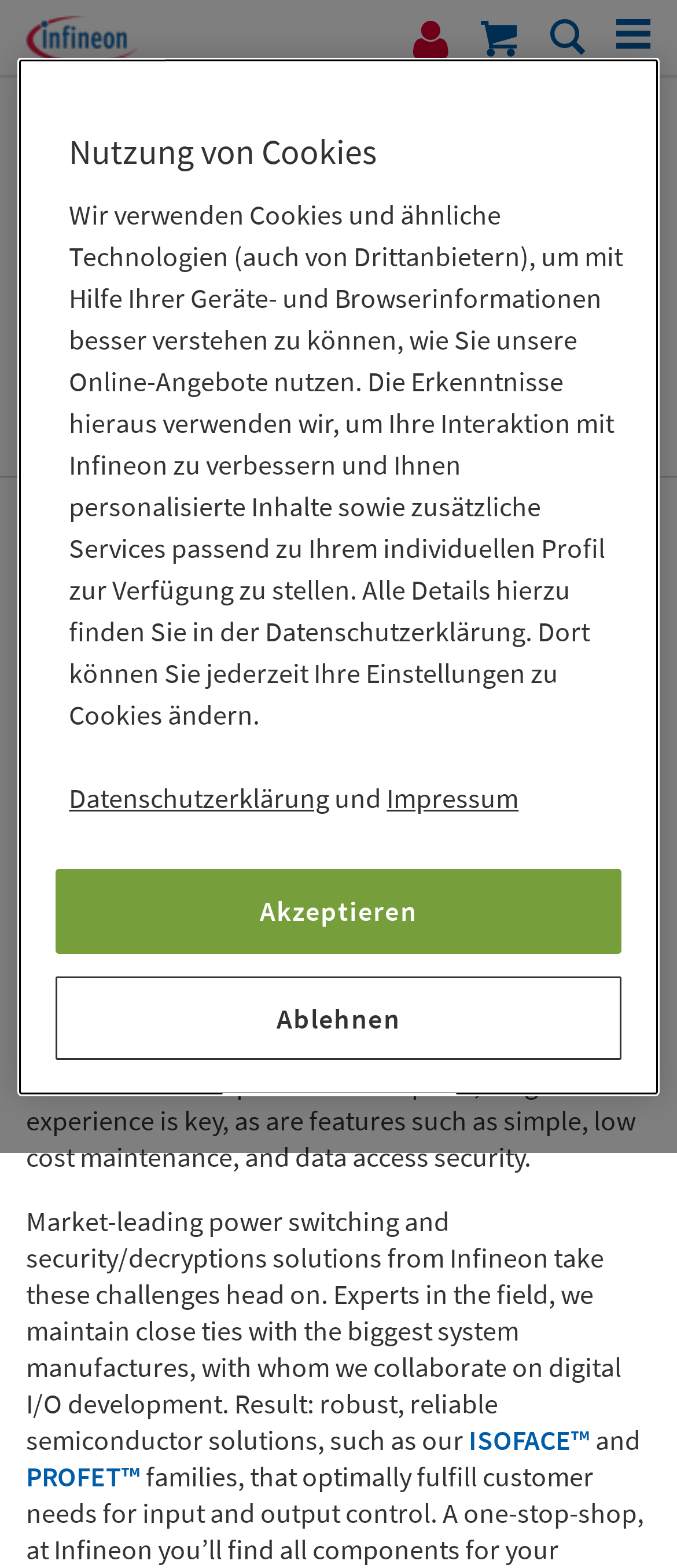Give a one-word or one-phrase response to the question: 
What is the topic of the main content on the webpage?

Digital I/O